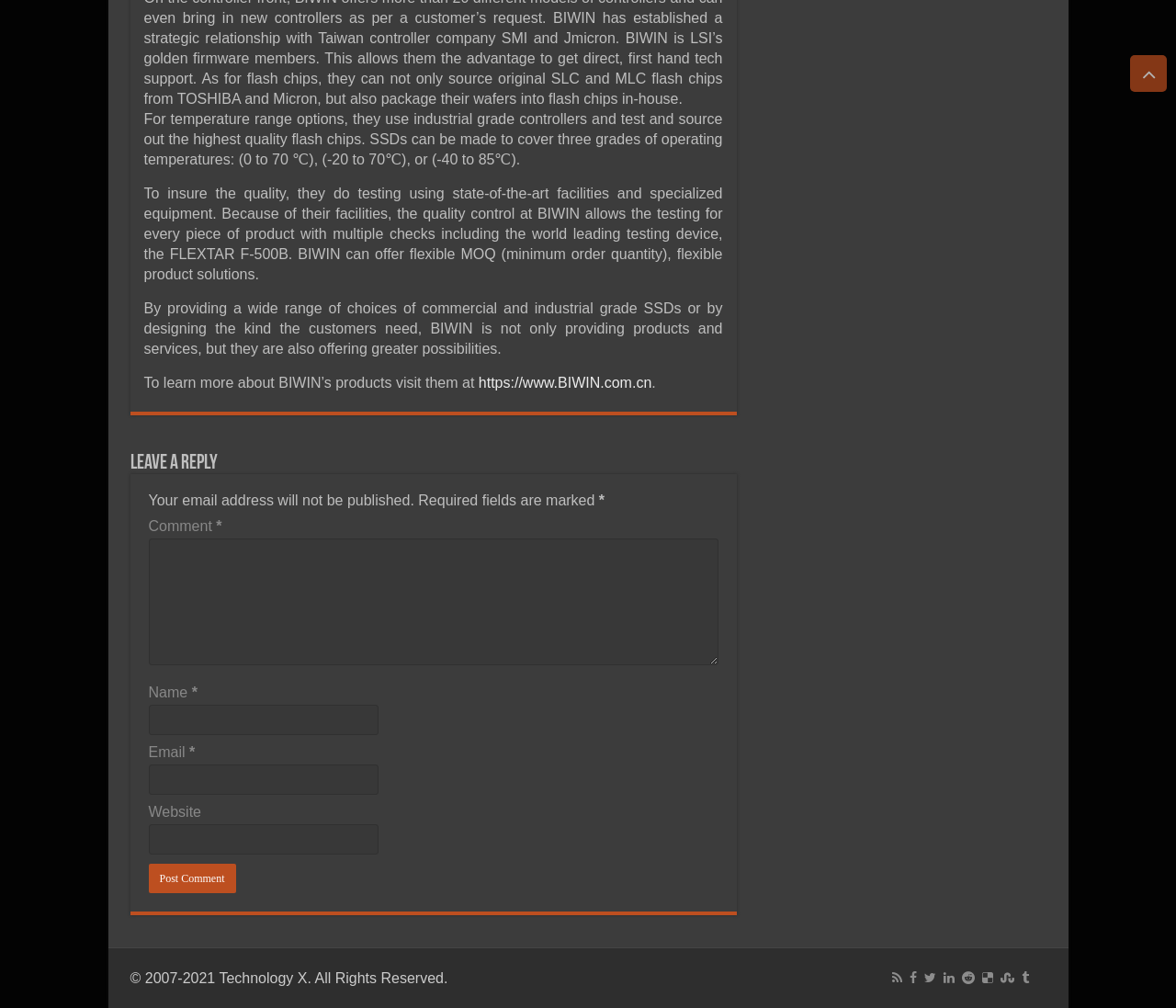Pinpoint the bounding box coordinates of the clickable element needed to complete the instruction: "leave a comment". The coordinates should be provided as four float numbers between 0 and 1: [left, top, right, bottom].

[0.126, 0.534, 0.611, 0.66]